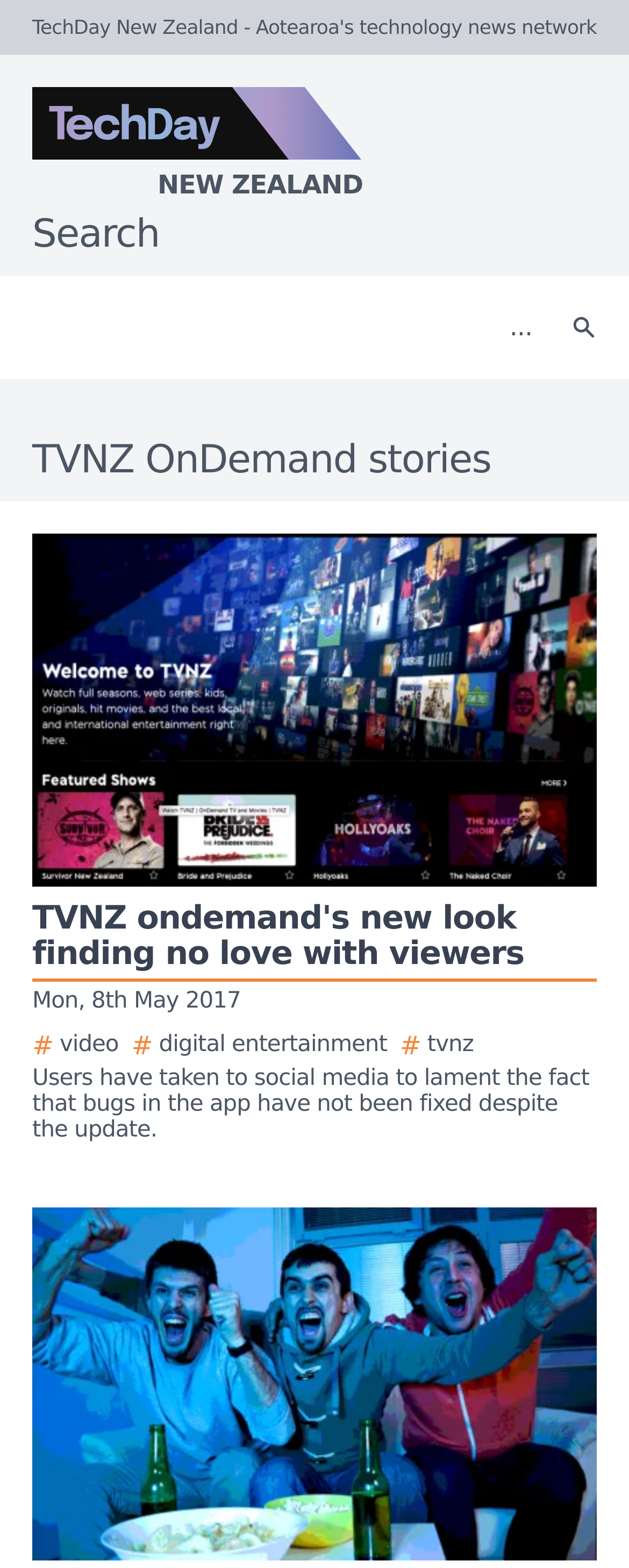Construct a thorough caption encompassing all aspects of the webpage.

The webpage appears to be a list of TVNZ OnDemand stories on TechDay New Zealand. At the top left corner, there is a logo of TechDay New Zealand, accompanied by a link to the logo. Below the logo, there is a search bar with a "Search" label and a search button on the right side, which also contains a small icon. 

The main heading "TVNZ OnDemand stories" is centered at the top of the page. Below the heading, there is a list of stories, with the first story displayed prominently. The story has a title and a brief description, which mentions that users have taken to social media to lament the fact that bugs in the app have not been fixed despite the update. The story is accompanied by two images, one above the other, which appear to be thumbnails.